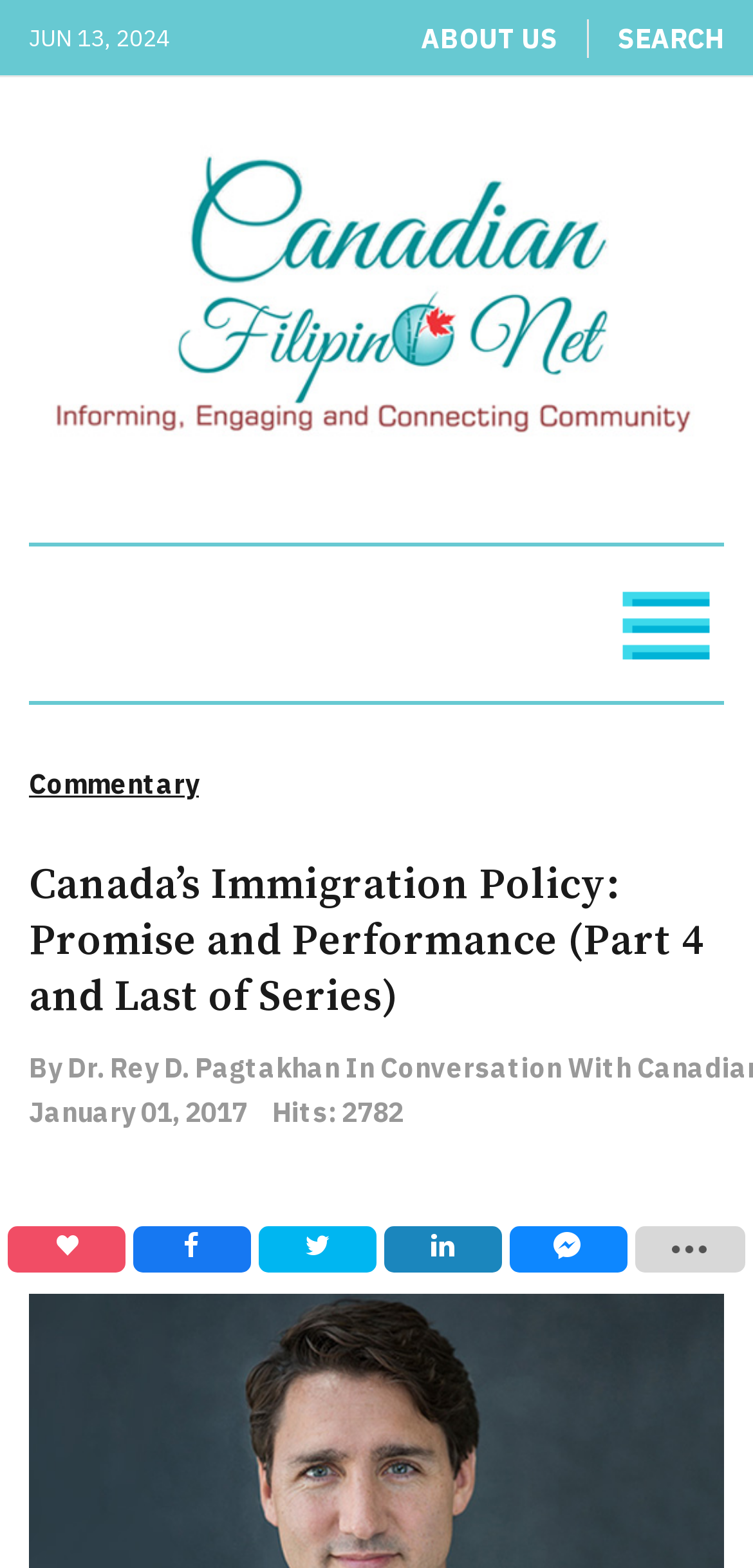Answer the question below using just one word or a short phrase: 
What is the category of the article?

Commentary